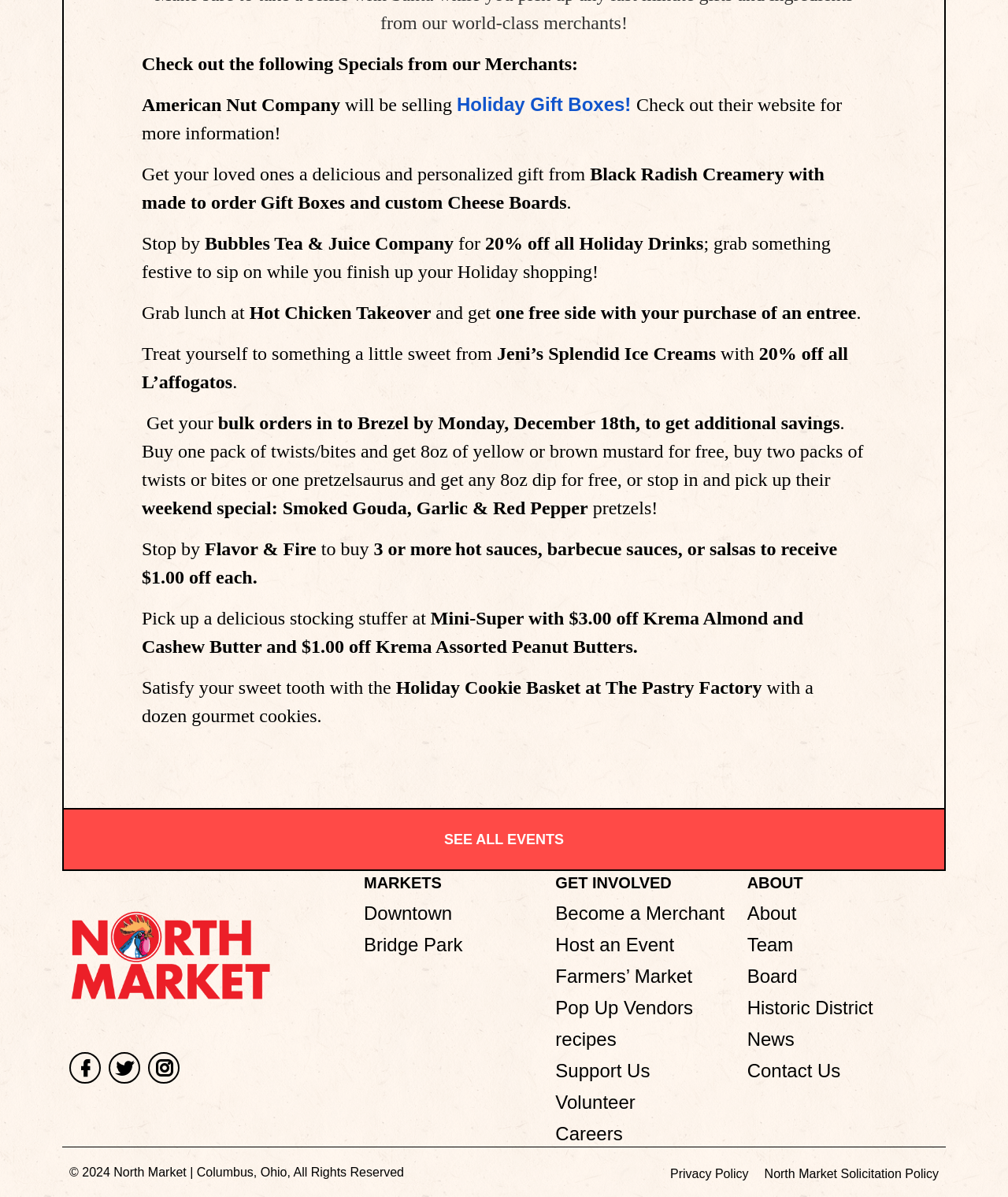Please identify the bounding box coordinates of the area that needs to be clicked to fulfill the following instruction: "Check out the Holiday Gift Boxes from American Nut Company."

[0.453, 0.078, 0.631, 0.096]